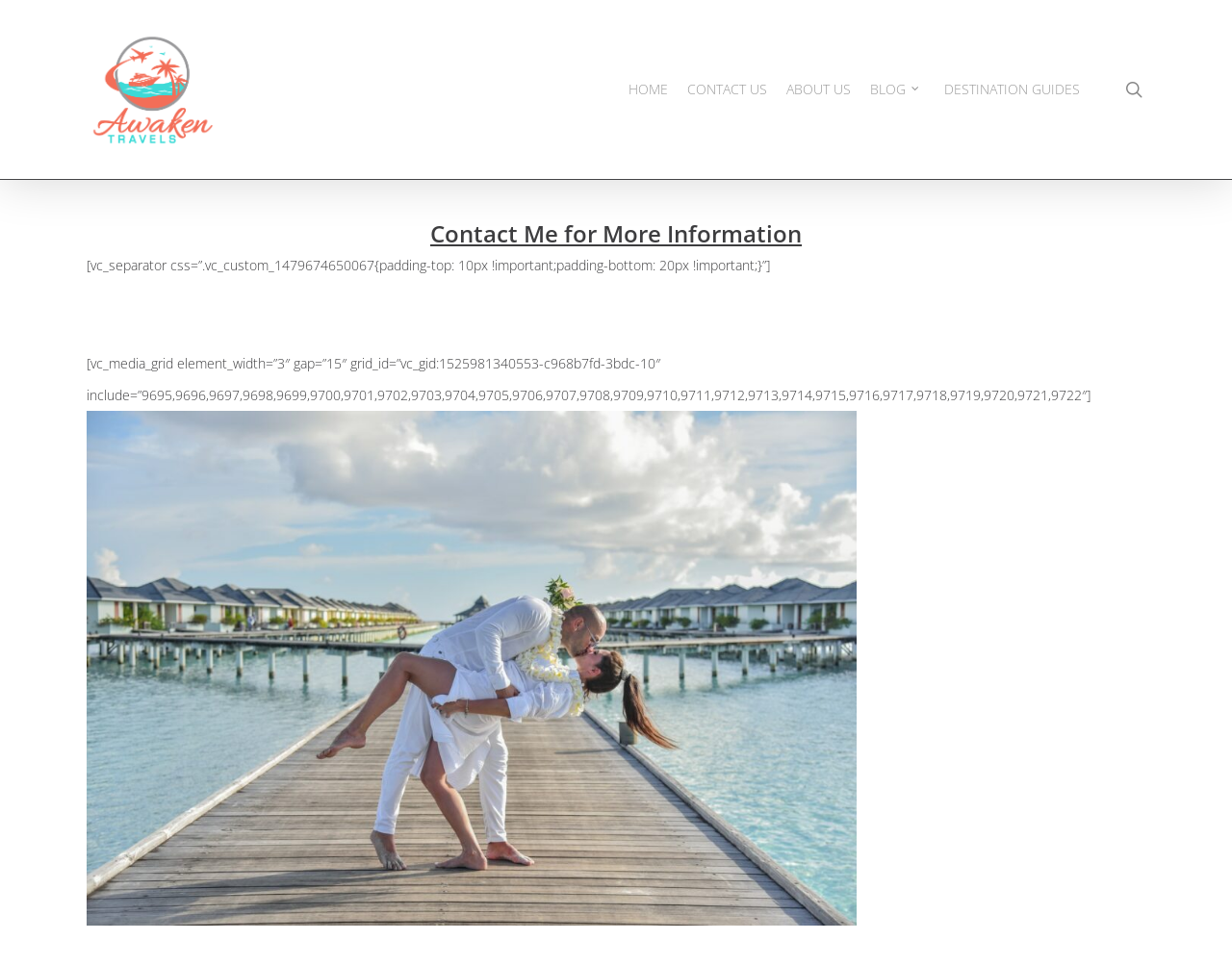Please identify the bounding box coordinates of the element's region that should be clicked to execute the following instruction: "search for something". The bounding box coordinates must be four float numbers between 0 and 1, i.e., [left, top, right, bottom].

[0.911, 0.083, 0.93, 0.103]